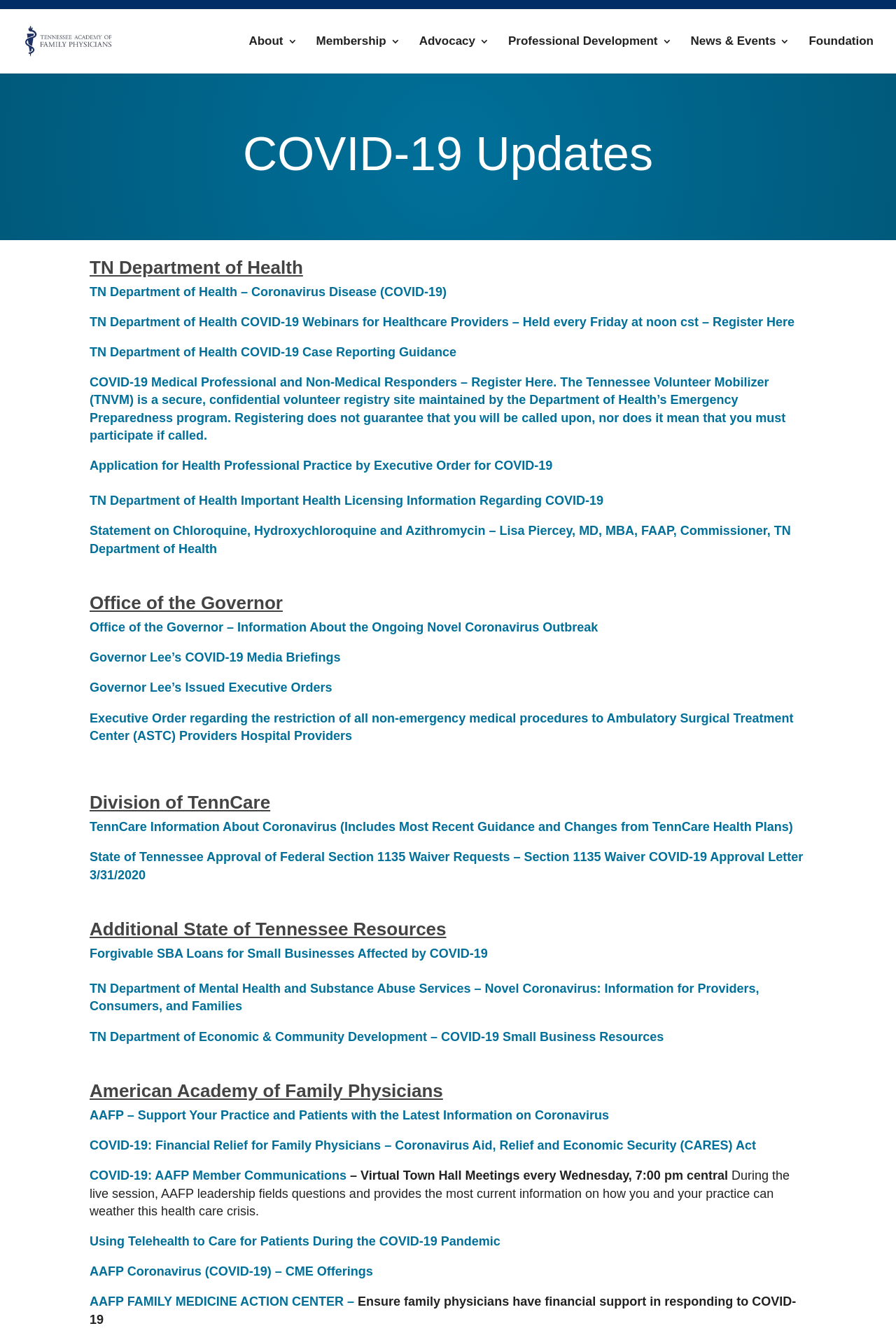What is the name of the organization with the most links on this webpage?
Based on the visual, give a brief answer using one word or a short phrase.

TN Department of Health